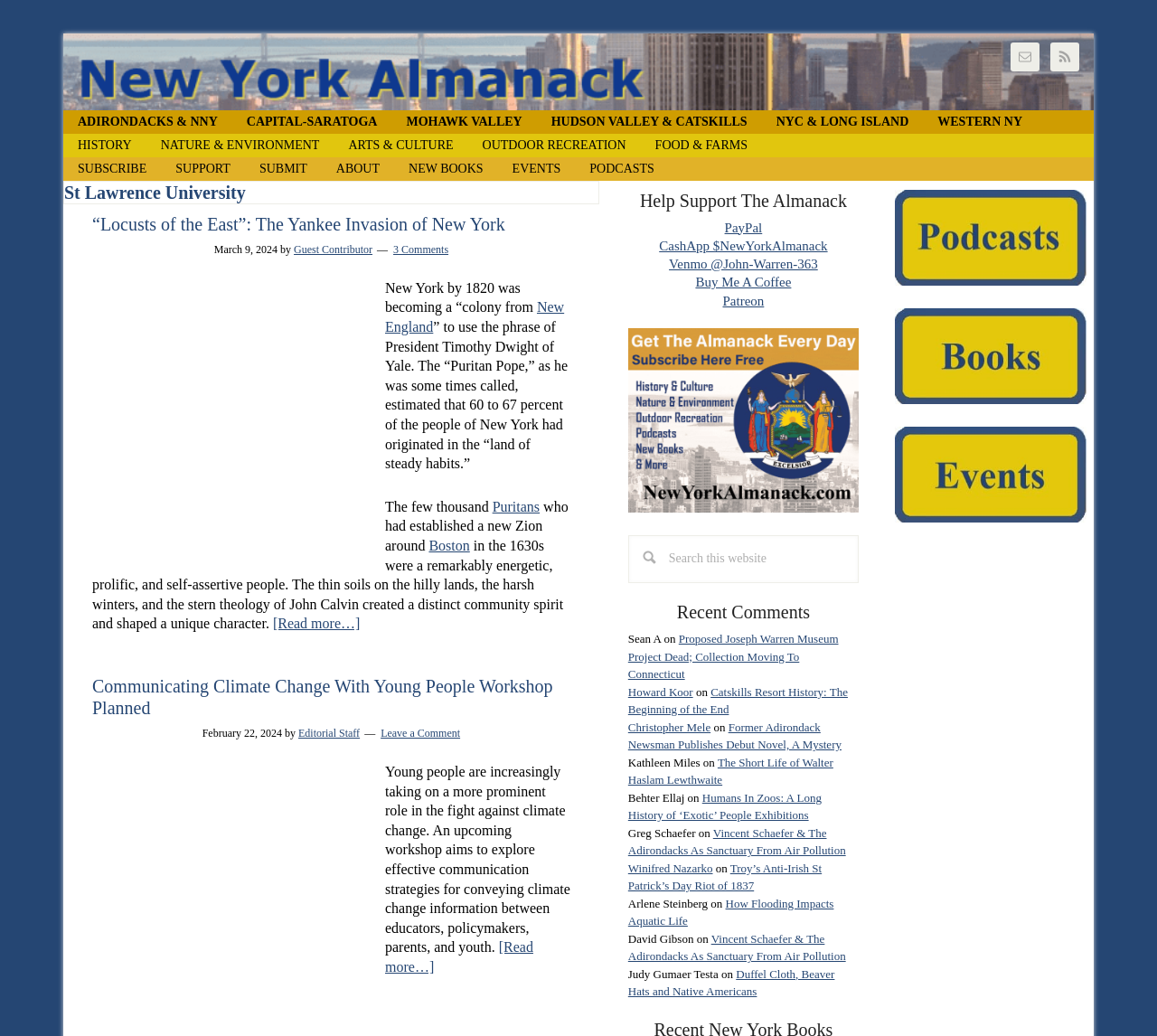How many comments are there on the first article?
Please interpret the details in the image and answer the question thoroughly.

I found the answer by looking at the link '3 Comments' below the first article on the webpage.